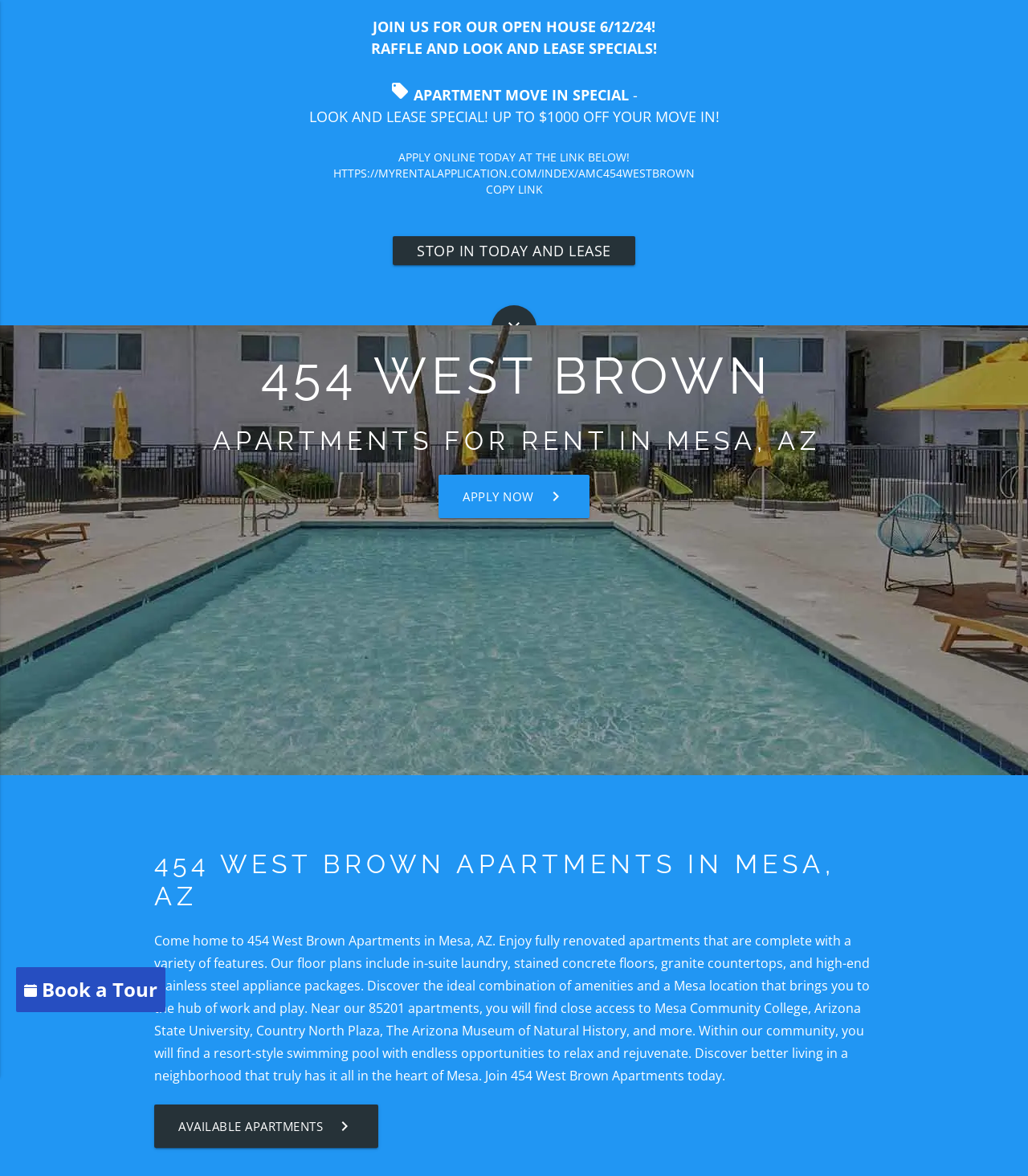Give a concise answer of one word or phrase to the question: 
What is the special offer for looking and leasing?

UP TO $1000 OFF YOUR MOVE IN!